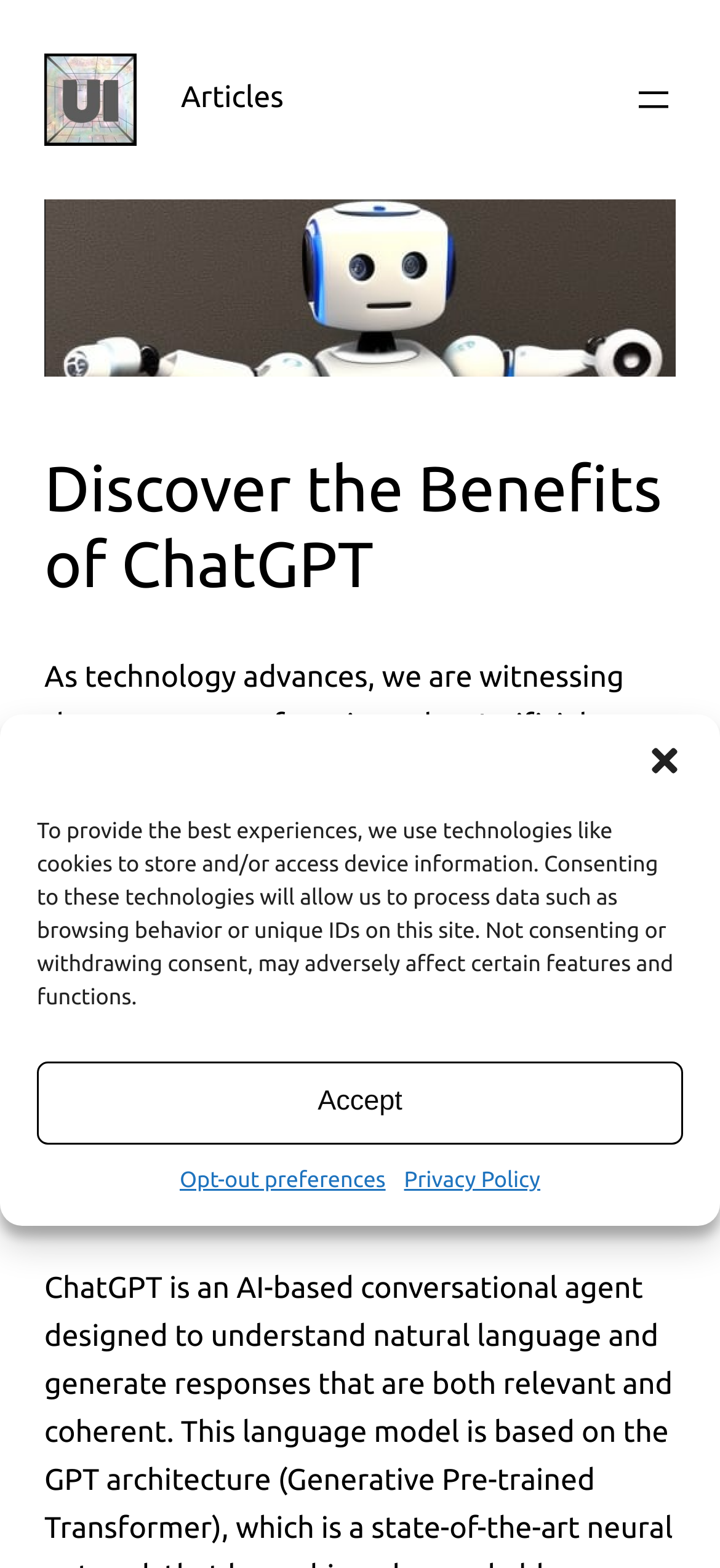What is the purpose of the dialog box?
Utilize the information in the image to give a detailed answer to the question.

The dialog box is identified by the element 'Manage Cookie Consent' and contains text that explains the use of cookies on the website. The purpose of the dialog box is to allow users to manage their cookie consent, as indicated by the buttons 'Accept' and 'Opt-out preferences'.